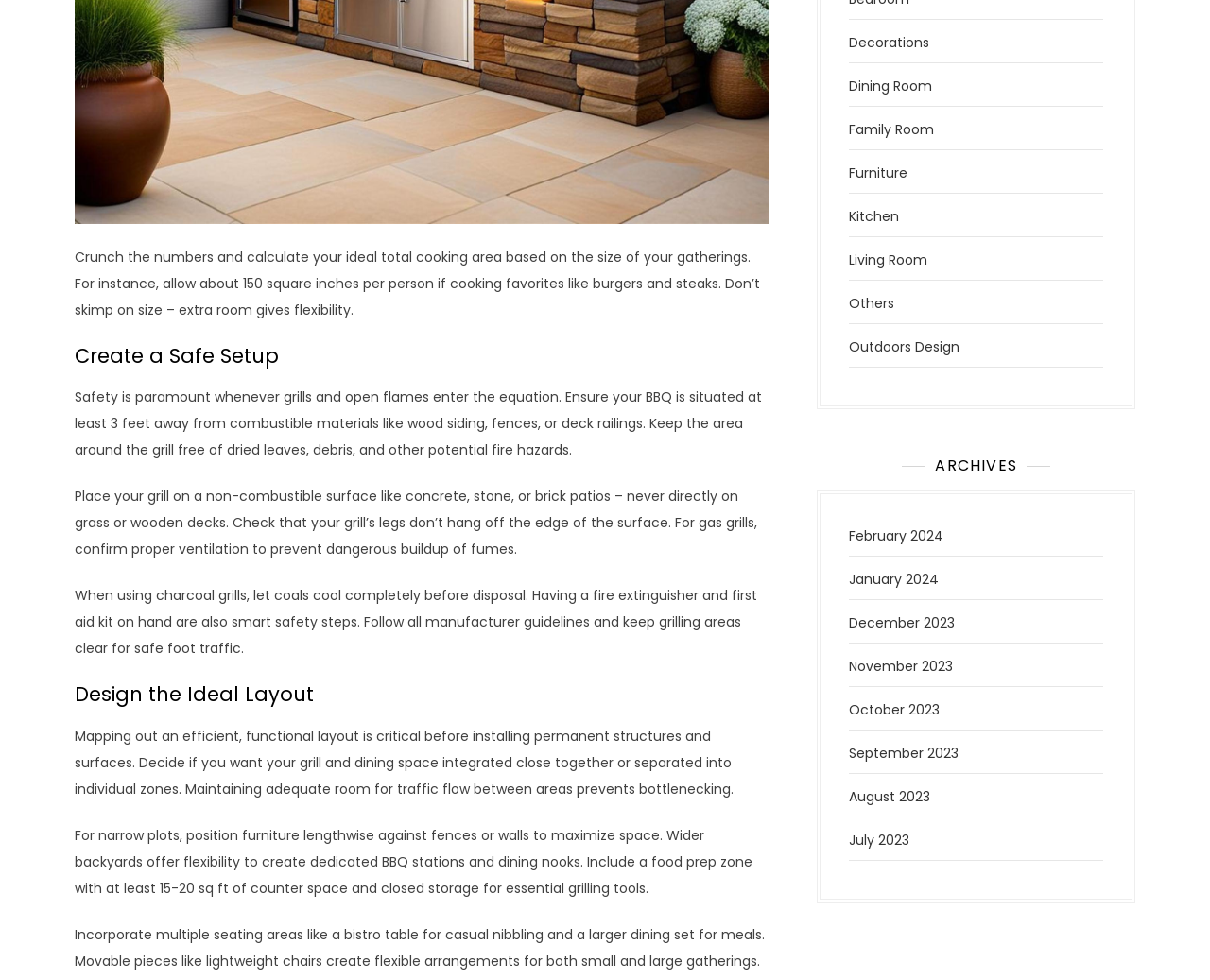Highlight the bounding box coordinates of the element that should be clicked to carry out the following instruction: "Click on 'February 2024'". The coordinates must be given as four float numbers ranging from 0 to 1, i.e., [left, top, right, bottom].

[0.702, 0.538, 0.78, 0.557]